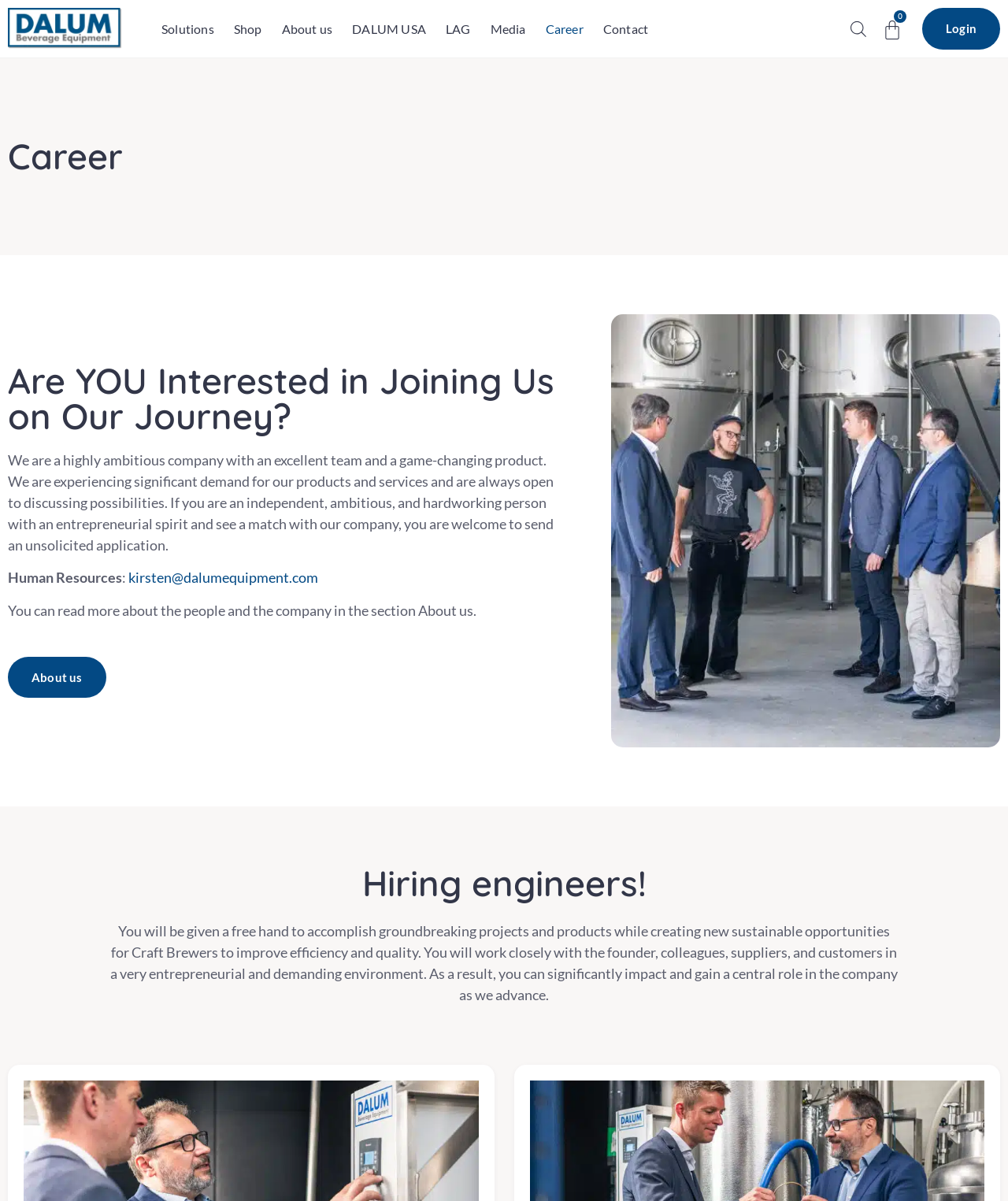Identify the bounding box coordinates of the region that should be clicked to execute the following instruction: "Click on the 'Solutions' link".

[0.16, 0.011, 0.212, 0.037]